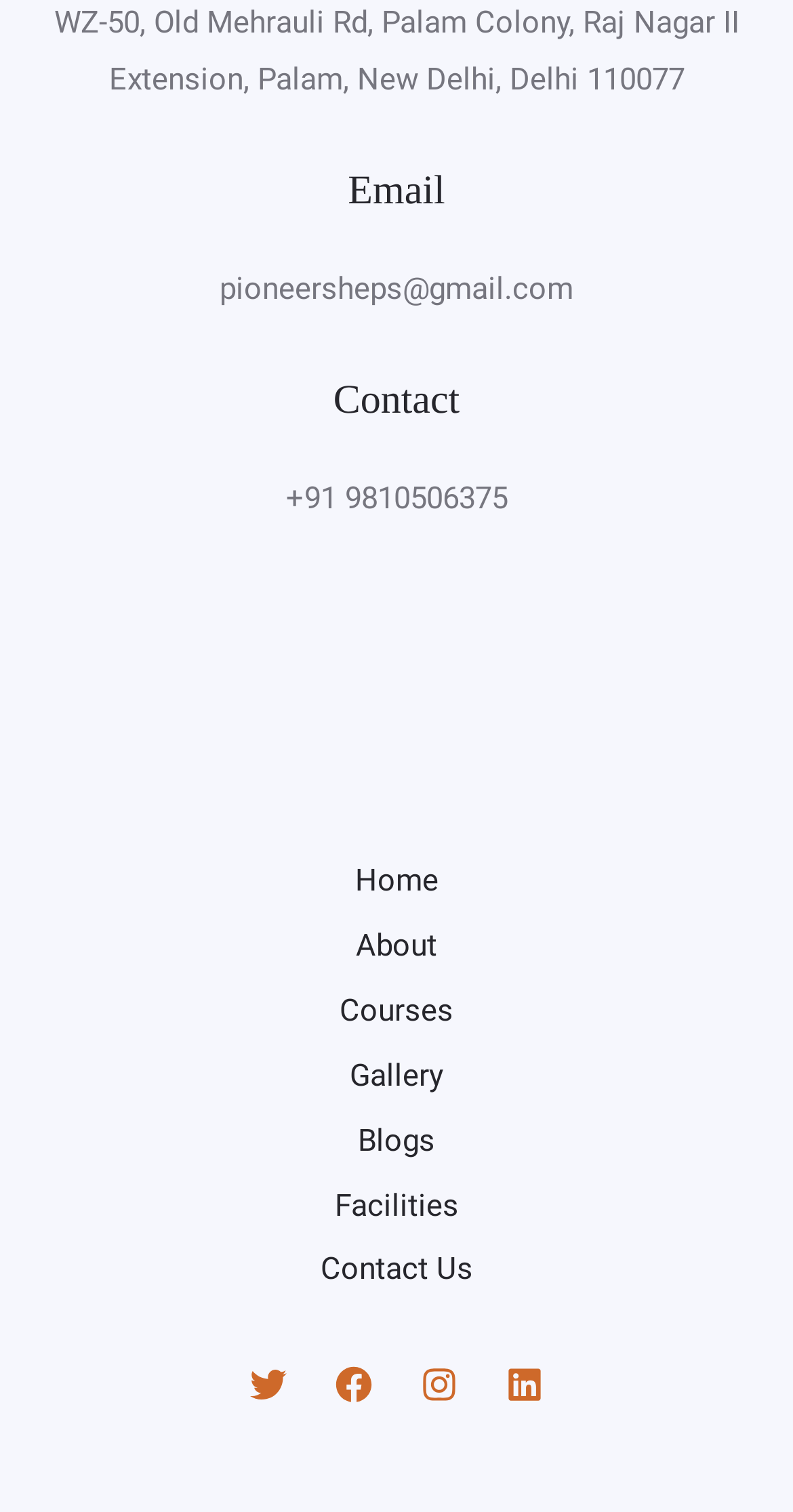What is the email address of the institution?
Ensure your answer is thorough and detailed.

The email address is mentioned in the footer section of the webpage, under the 'Email' heading, which is a static text element with bounding box coordinates [0.277, 0.179, 0.723, 0.203].